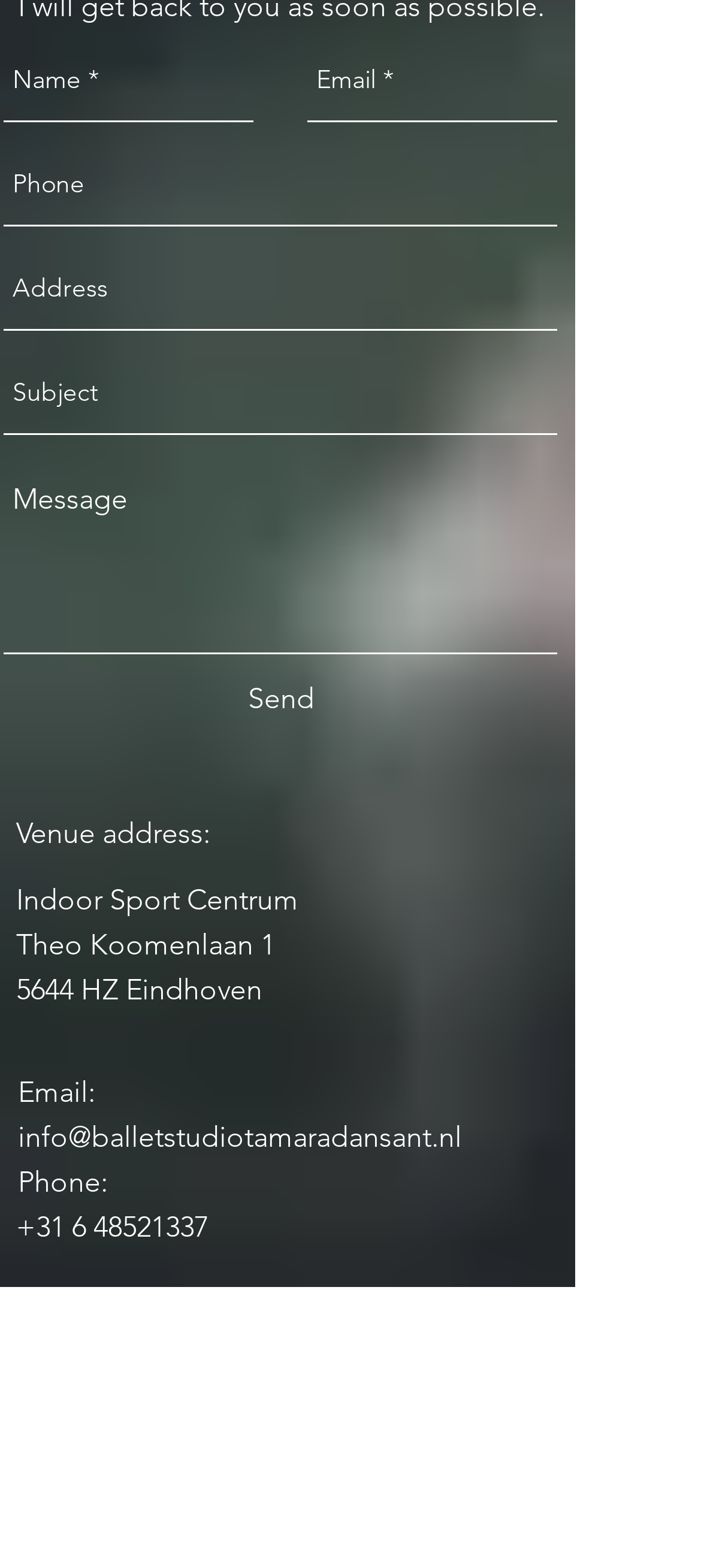What is the email address?
Analyze the image and provide a thorough answer to the question.

I found the email address by looking at the link element with the text 'info@balletstudiotamaradansant.nl'. This element is preceded by the static text 'Email:'.